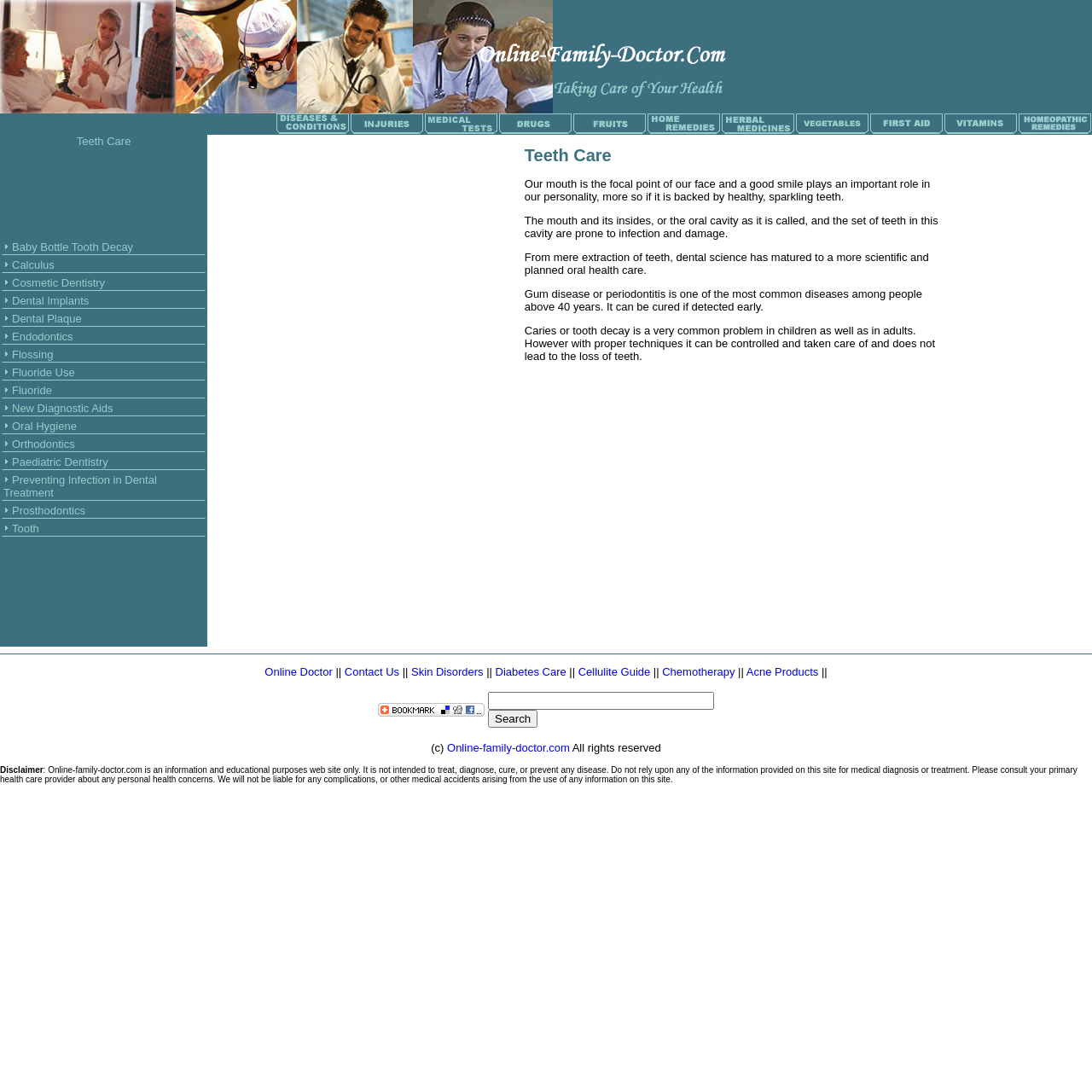Determine the bounding box coordinates of the element that should be clicked to execute the following command: "Click on Diseases".

[0.252, 0.114, 0.32, 0.126]